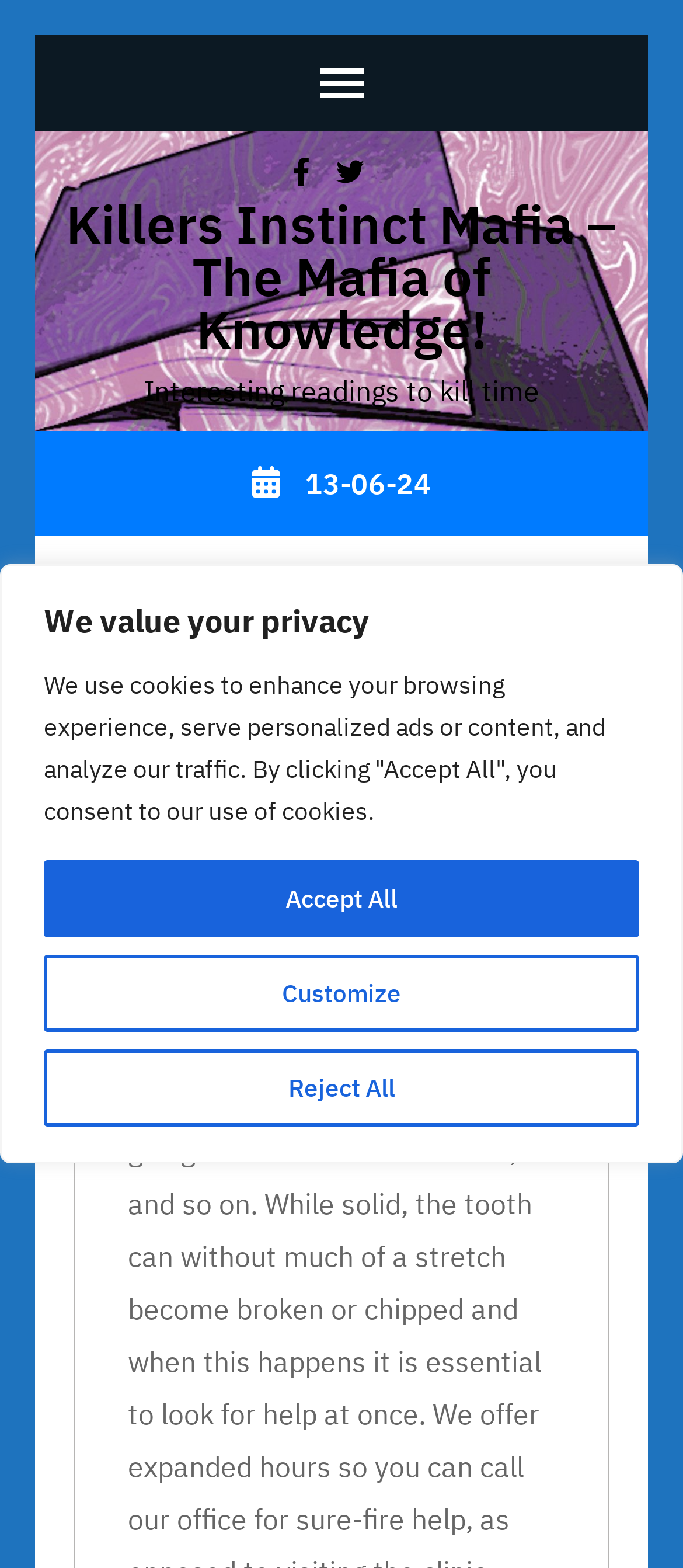Please specify the bounding box coordinates in the format (top-left x, top-left y, bottom-right x, bottom-right y), with values ranging from 0 to 1. Identify the bounding box for the UI component described as follows: emergency dentist in Lane Cove

[0.187, 0.522, 0.733, 0.578]